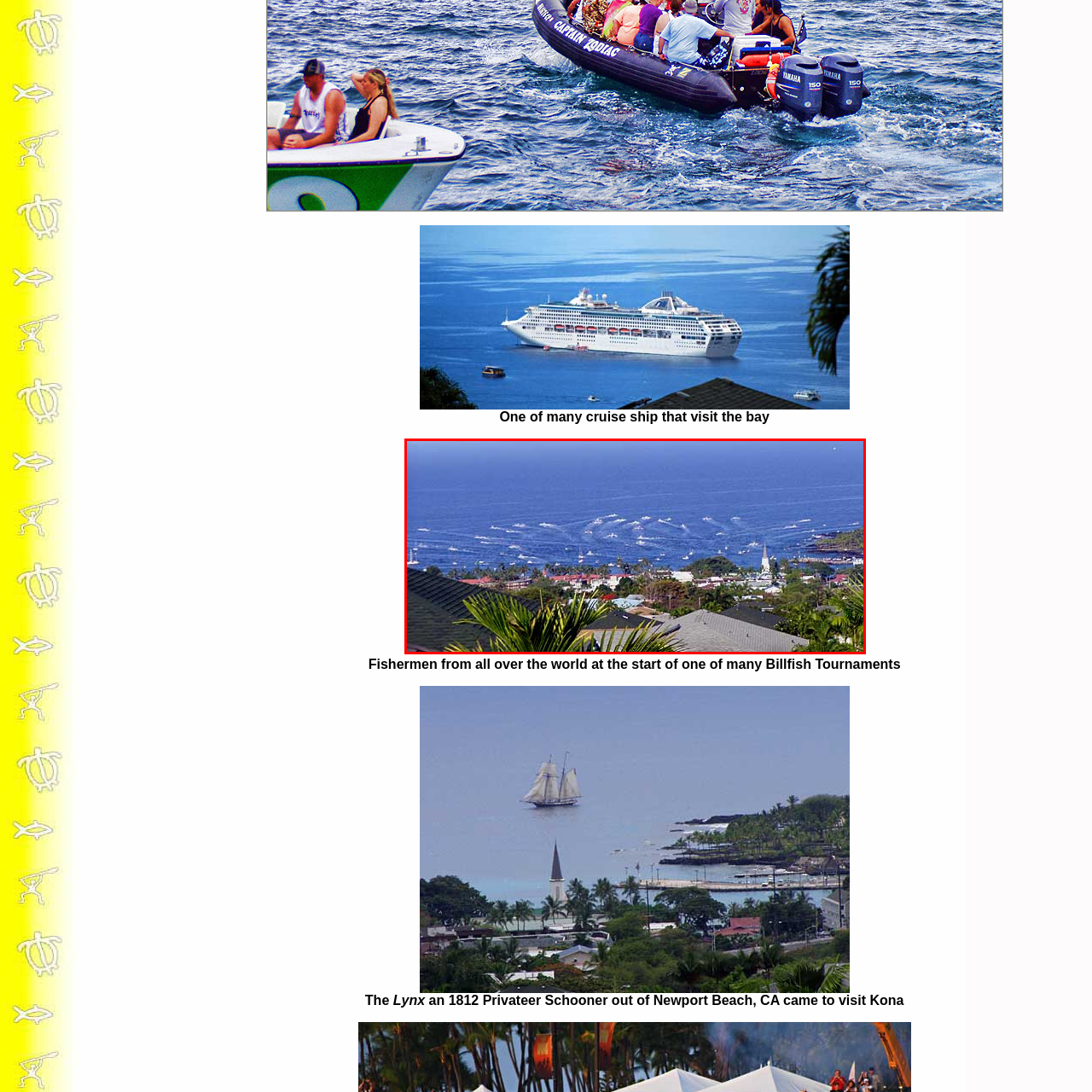What is the likely purpose of the vessels in the distance?
Direct your attention to the area of the image outlined in red and provide a detailed response based on the visual information available.

The likely purpose of the vessels in the distance is fishing tournaments because the caption mentions that the vessels are 'likely participating in one of the many fishing tournaments that attract fishermen from around the globe', suggesting that the vessels are engaged in competitive fishing activities.